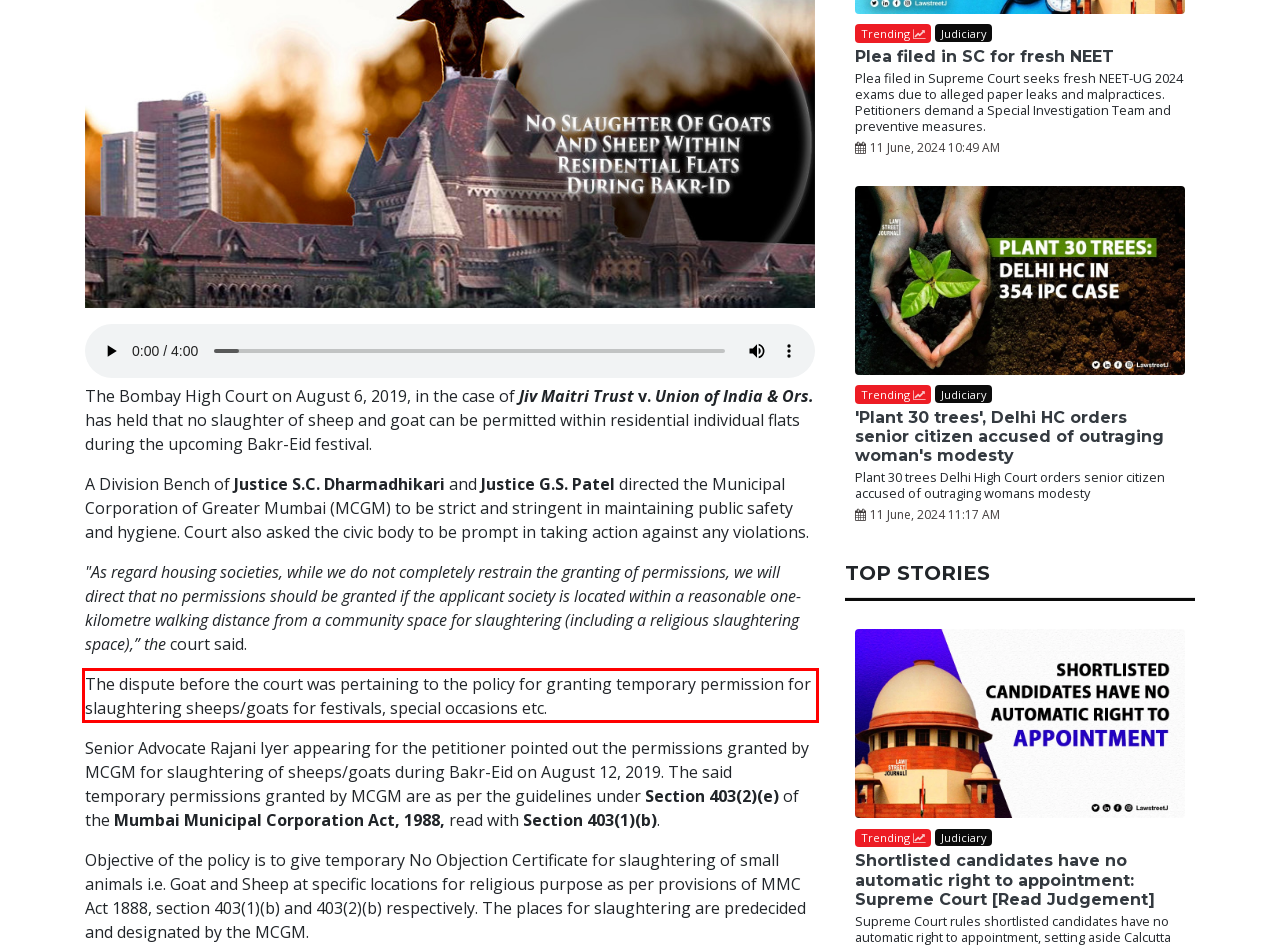You are given a screenshot of a webpage with a UI element highlighted by a red bounding box. Please perform OCR on the text content within this red bounding box.

The dispute before the court was pertaining to the policy for granting temporary permission for slaughtering sheeps/goats for festivals, special occasions etc.